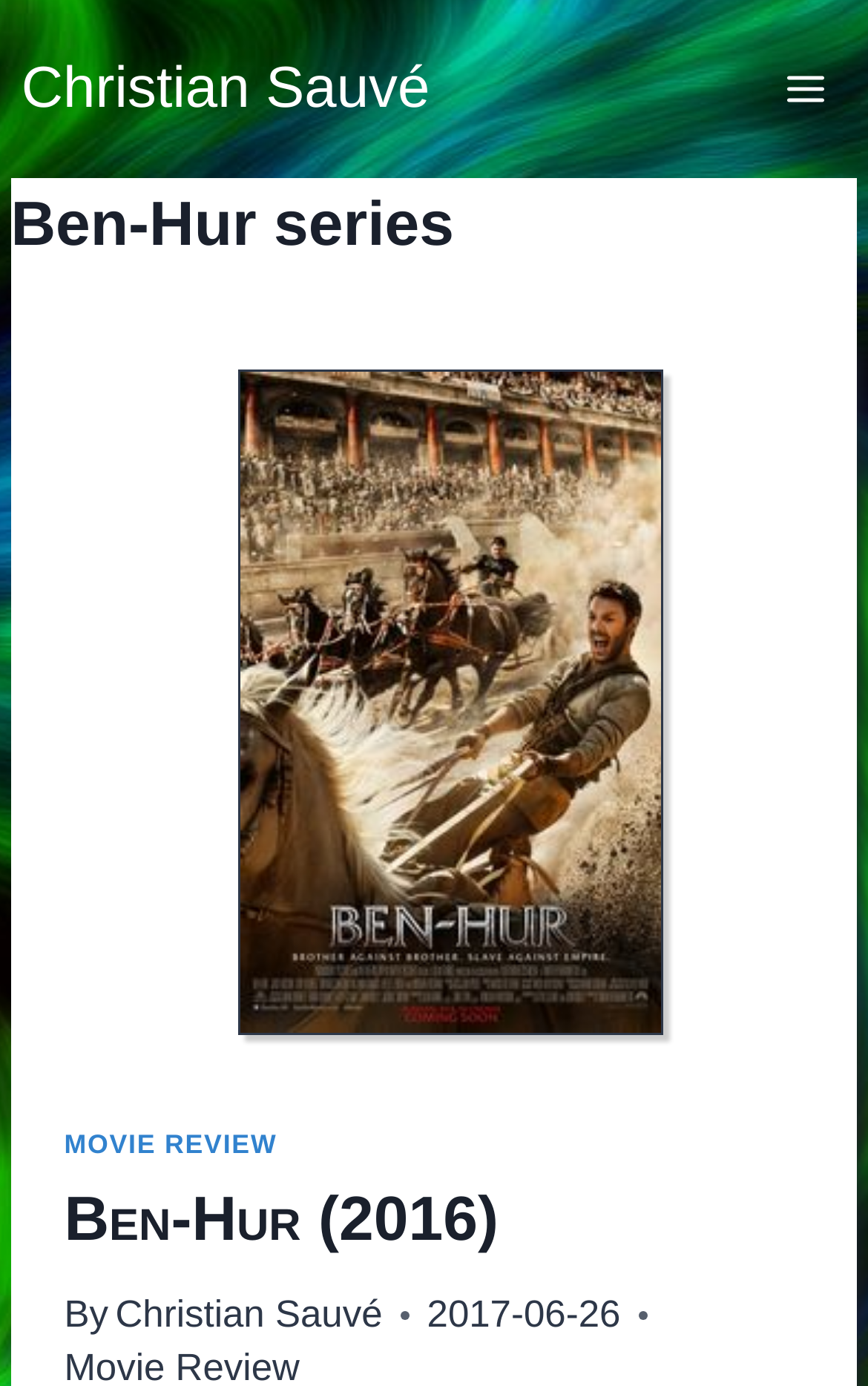Kindly respond to the following question with a single word or a brief phrase: 
What is the release year of the movie Ben-Hur?

2016